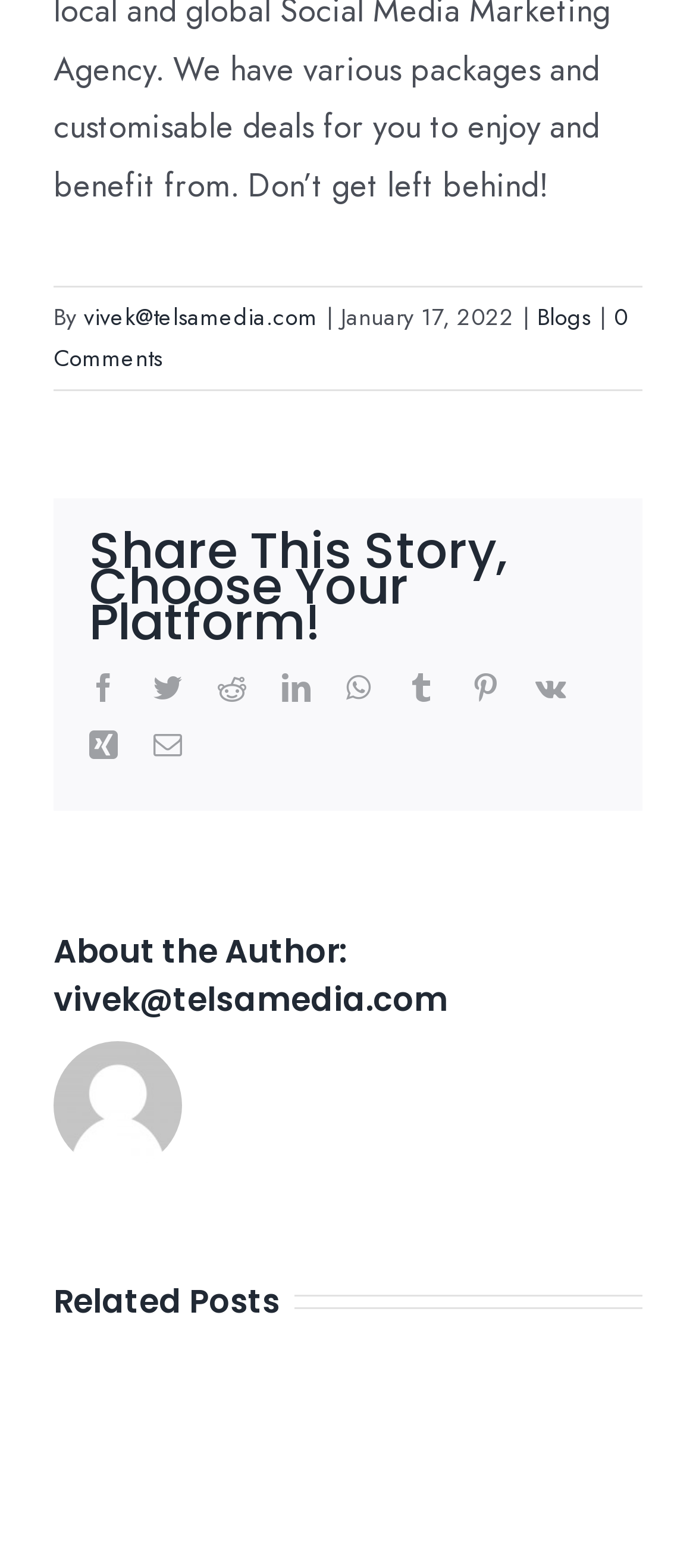Identify the bounding box coordinates for the element you need to click to achieve the following task: "View author's profile". The coordinates must be four float values ranging from 0 to 1, formatted as [left, top, right, bottom].

[0.077, 0.623, 0.644, 0.651]